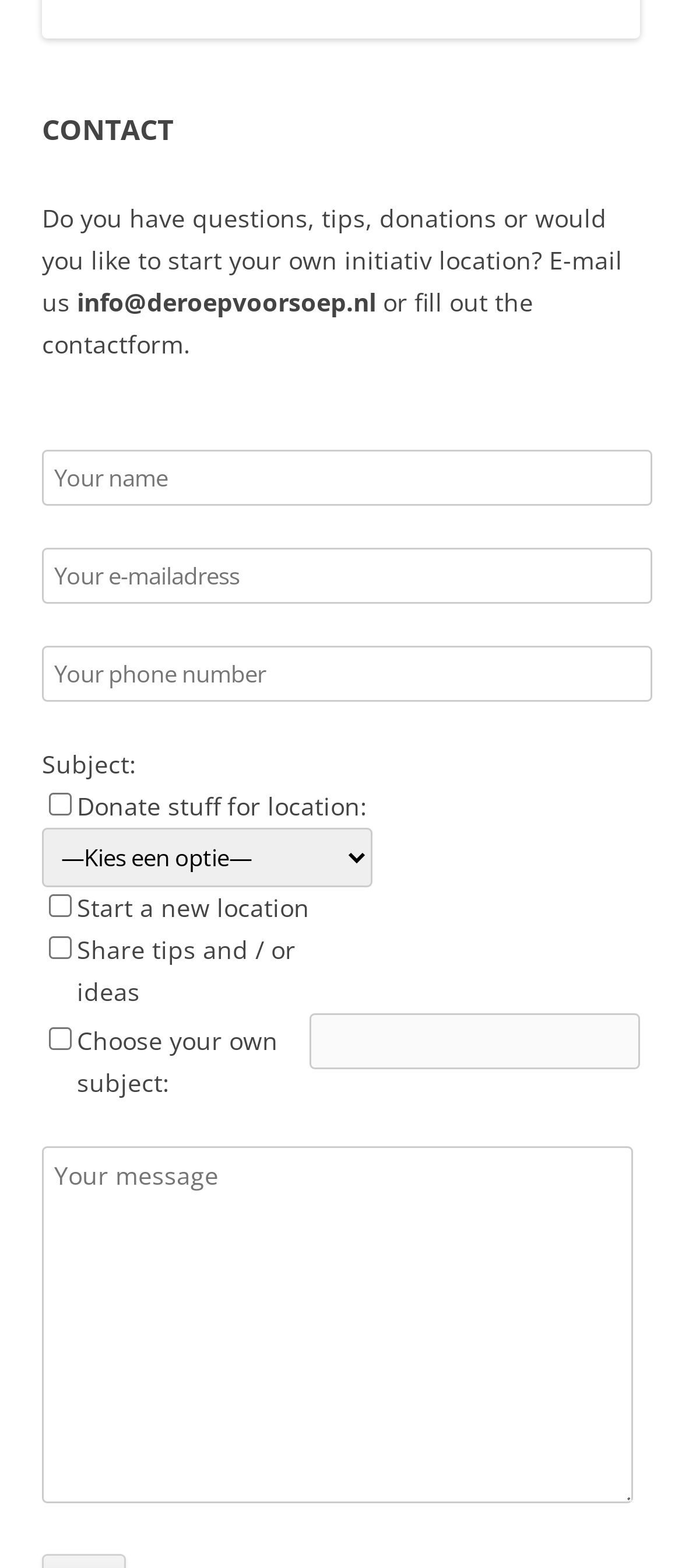Determine the coordinates of the bounding box that should be clicked to complete the instruction: "Check the checkbox for donating stuff for location". The coordinates should be represented by four float numbers between 0 and 1: [left, top, right, bottom].

[0.072, 0.506, 0.105, 0.521]